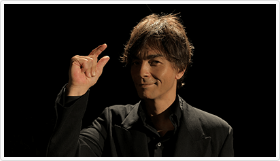Create an exhaustive description of the image.

The image features a poised individual with tousled hair, wearing a dark jacket. He is gesturing with one hand, fingertips almost pinching together, suggesting a precise measurement or small scale. The background is dark, which draws attention to his expression and gesture, emphasizing a moment of finesse or detail. This image likely underscores themes of craftsmanship or meticulous skill, resonating with the surrounding context of traditional Japanese woodworking techniques and the artistry involved in the use of tools like the kanna, as highlighted in related content.